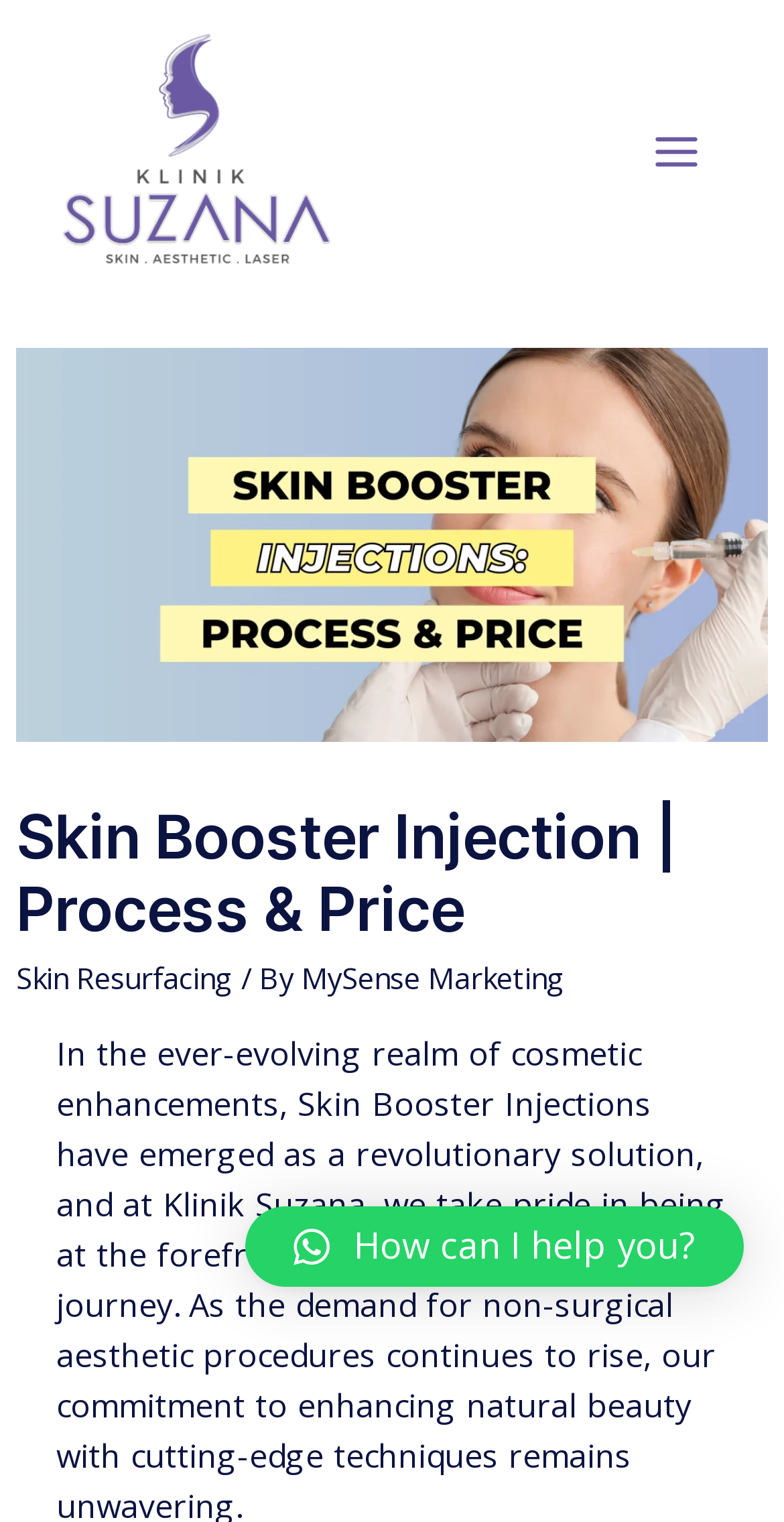Answer the following inquiry with a single word or phrase:
What is the name of the clinic?

Klinik Suzana